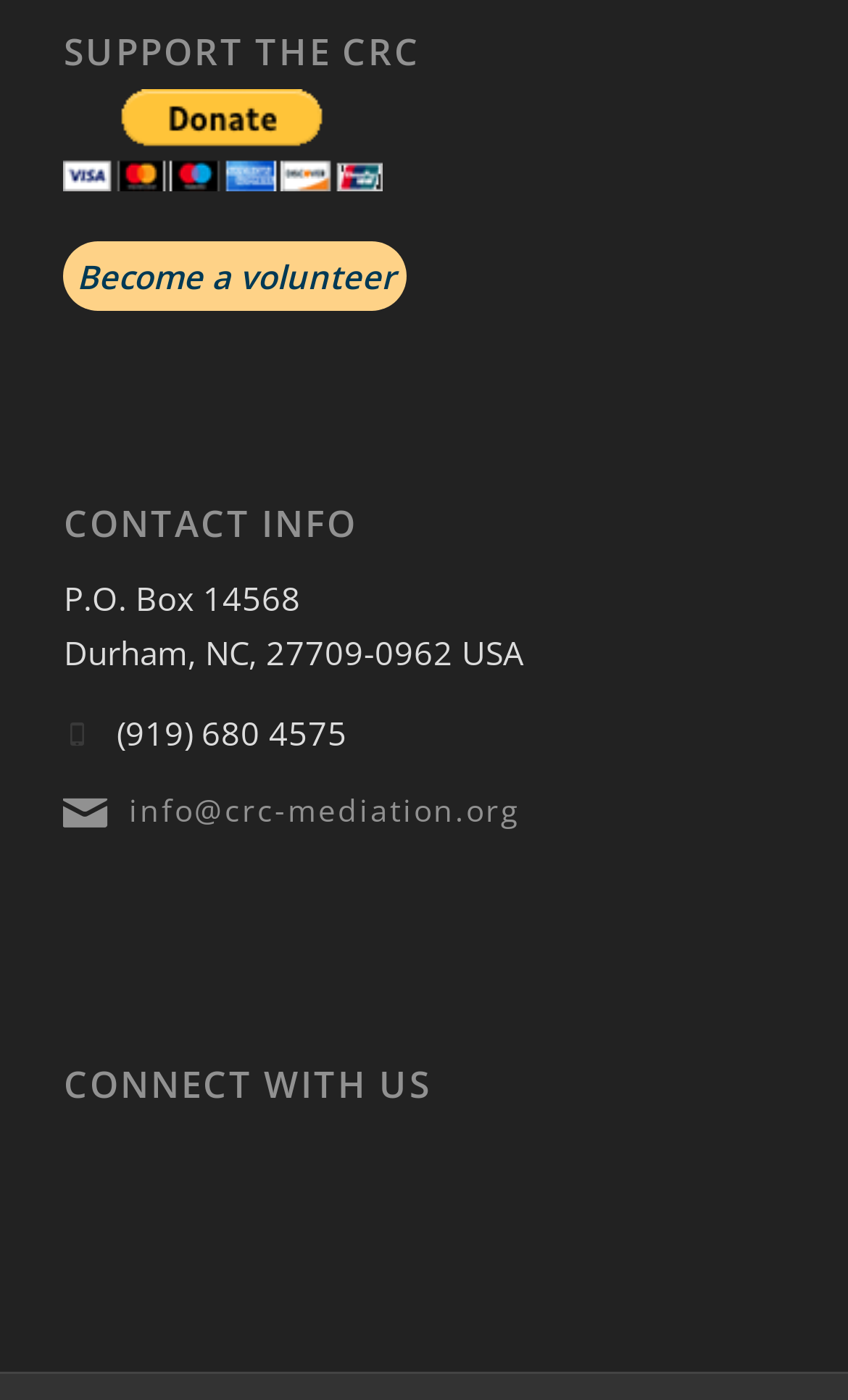Determine the bounding box coordinates for the UI element described. Format the coordinates as (top-left x, top-left y, bottom-right x, bottom-right y) and ensure all values are between 0 and 1. Element description: info@crc-mediation.org

[0.152, 0.563, 0.613, 0.593]